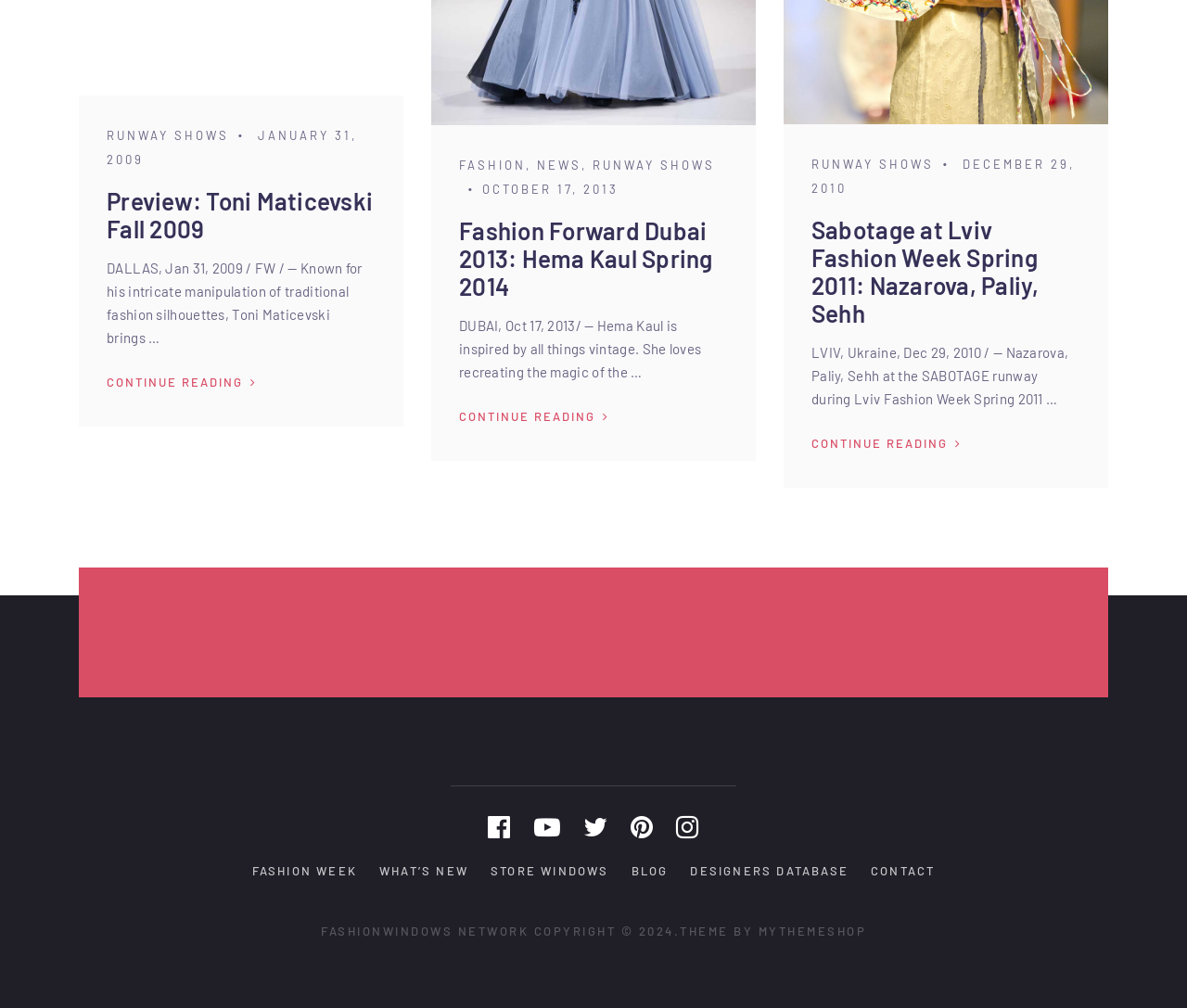Please specify the bounding box coordinates of the clickable section necessary to execute the following command: "Visit the DESIGNERS DATABASE".

[0.582, 0.856, 0.715, 0.871]